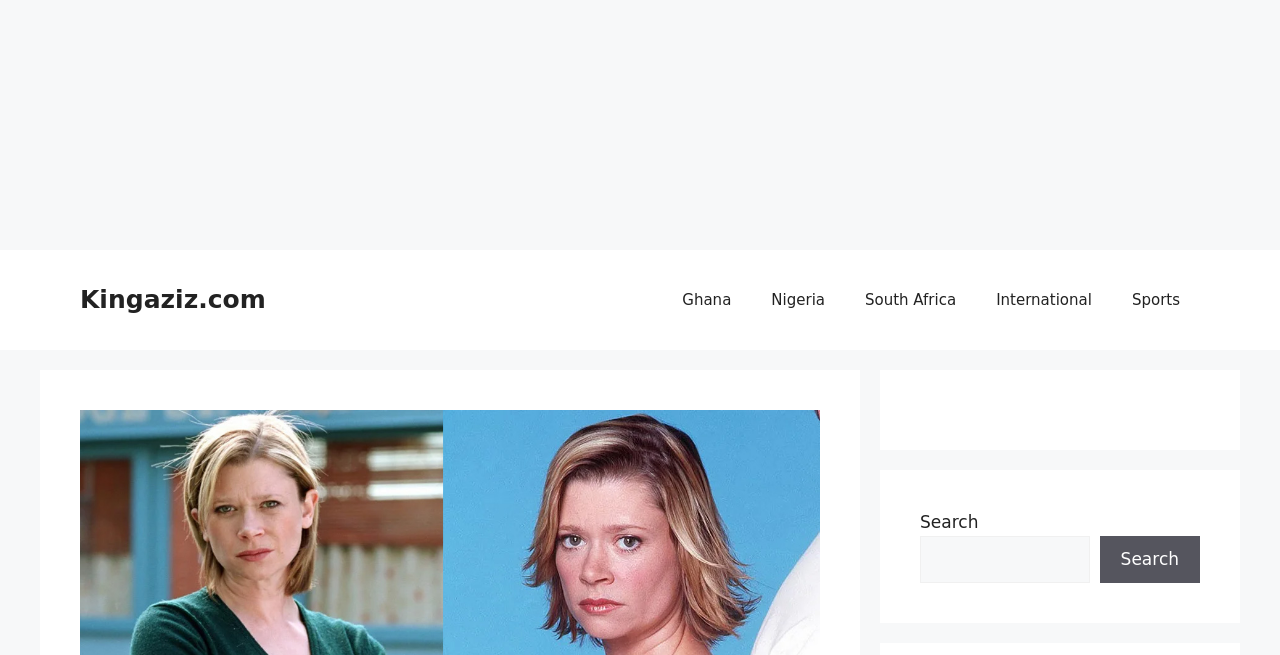What is the name of the website?
Provide an in-depth and detailed explanation in response to the question.

I determined the answer by looking at the banner element at the top of the webpage, which contains the link 'Kingaziz.com'.